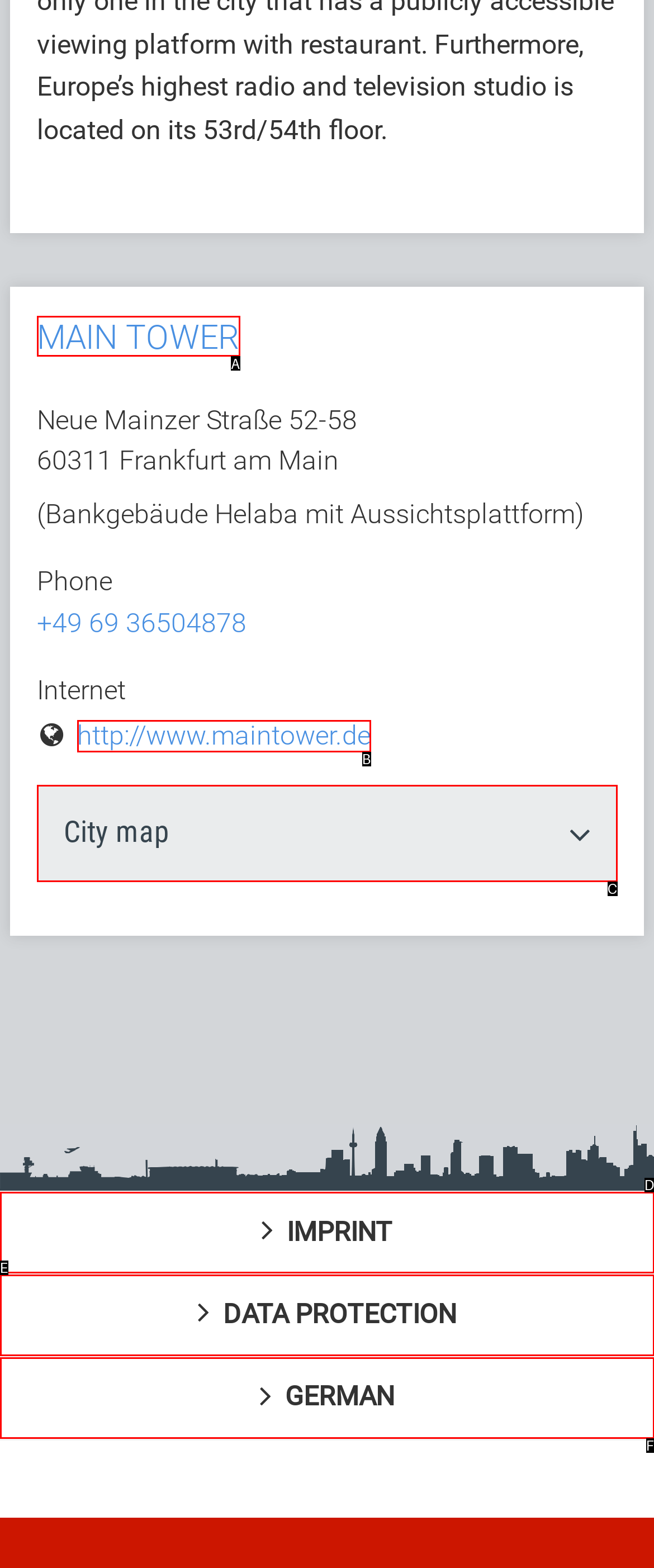Select the correct option based on the description: MAIN TOWER
Answer directly with the option’s letter.

A